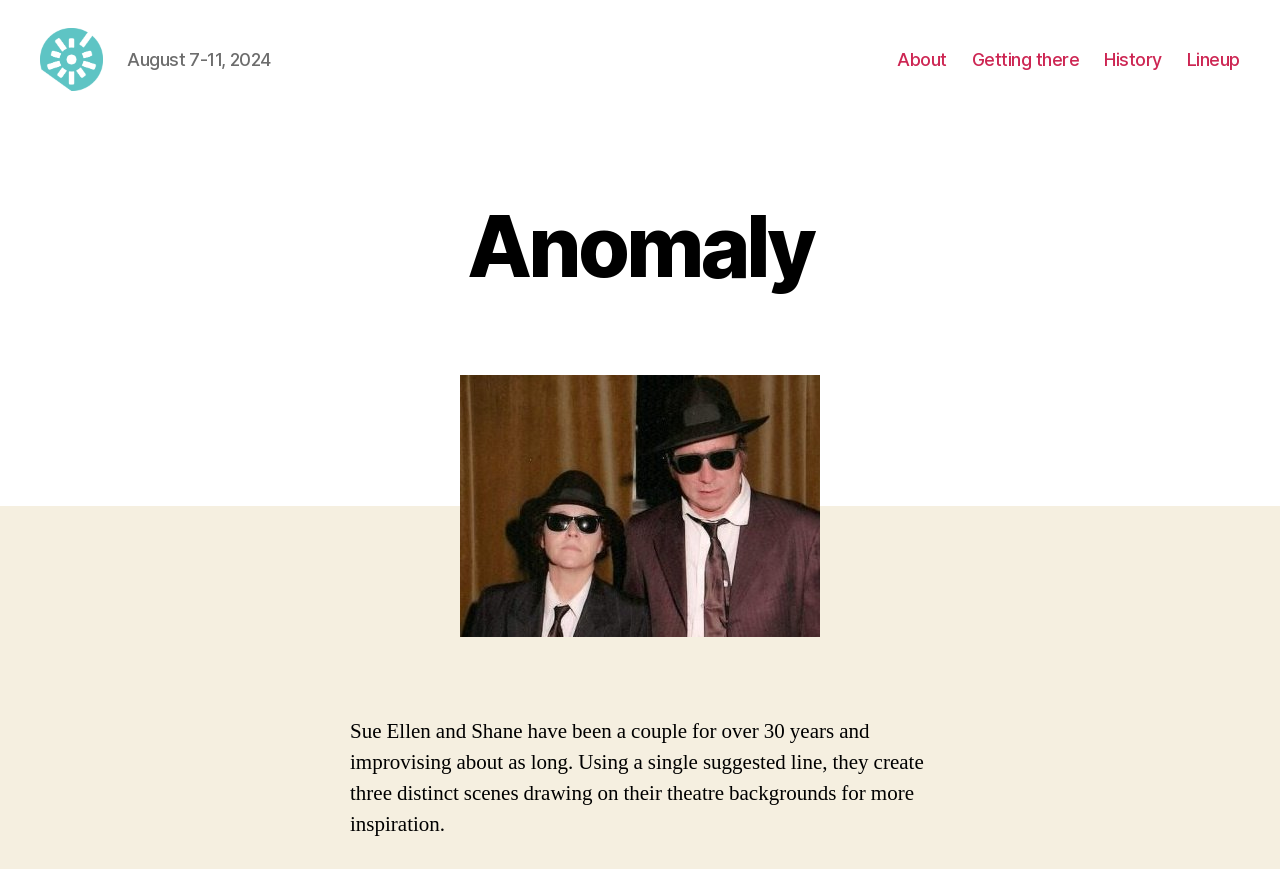When is the Countdown Improv Festival?
Please use the image to provide an in-depth answer to the question.

The date of the Countdown Improv Festival can be found in the StaticText element, which is 'August 7-11, 2024'. This text is located near the top of the webpage, indicating that it is an important detail about the festival.